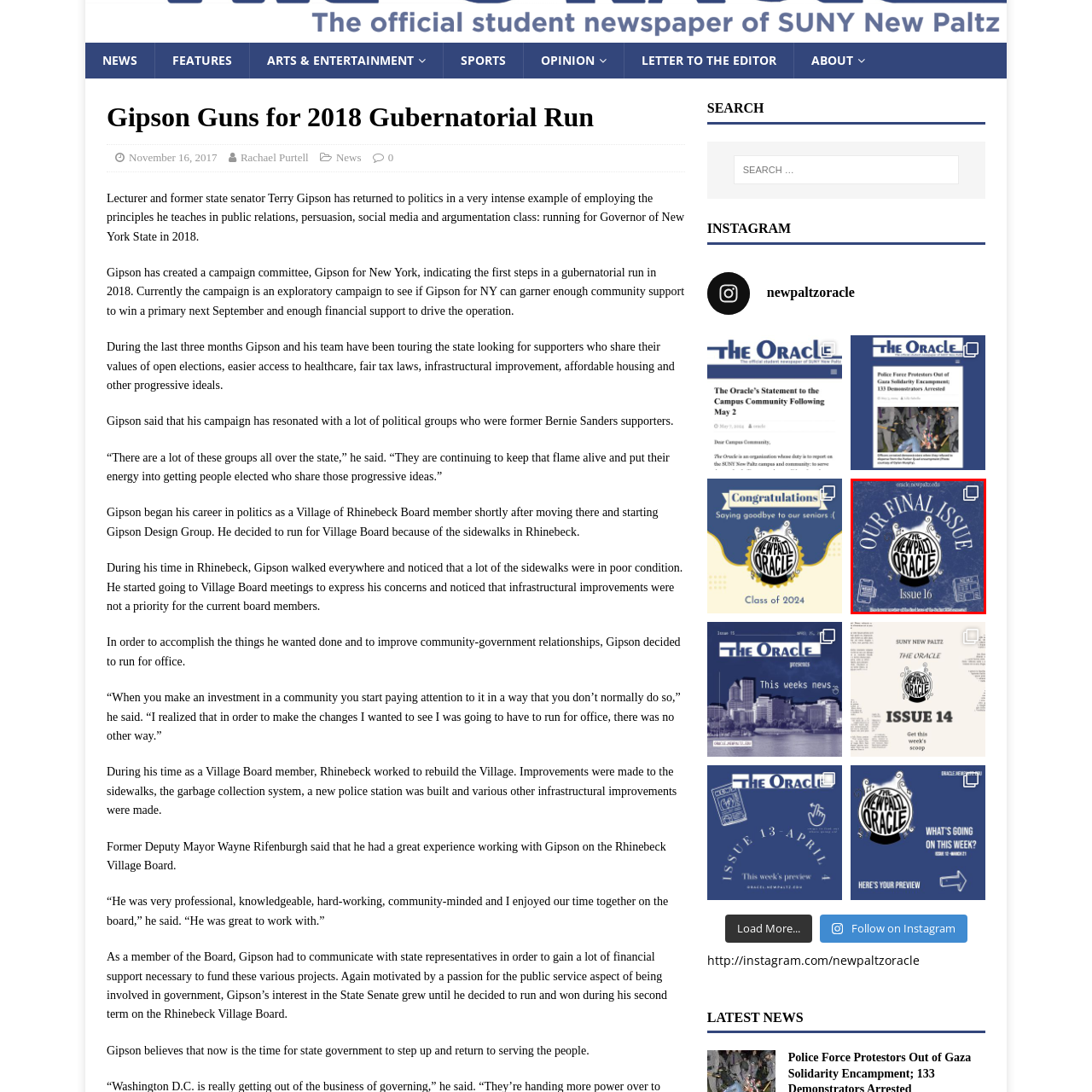Give a detailed narrative of the image enclosed by the red box.

The image features a vibrant cover design for the final issue of "The New Paltz Oracle," labeled as Issue 16. The backdrop is a deep blue, providing an eye-catching contrast to the bold white text that reads, "OUR FINAL ISSUE." At the center, the publication's logo showcases its name, creatively stylized to highlight its significance in the community. Subtle graphics, likely representing news elements, enhance the overall aesthetic, drawing attention to the closing chapter of this publication. The image encapsulates a sense of nostalgia and culmination, inviting readers to reflect on the journey of "The New Paltz Oracle" and its contributions over the years. The accompanying link suggests readers can find more information at oracle.newpaltz.edu.